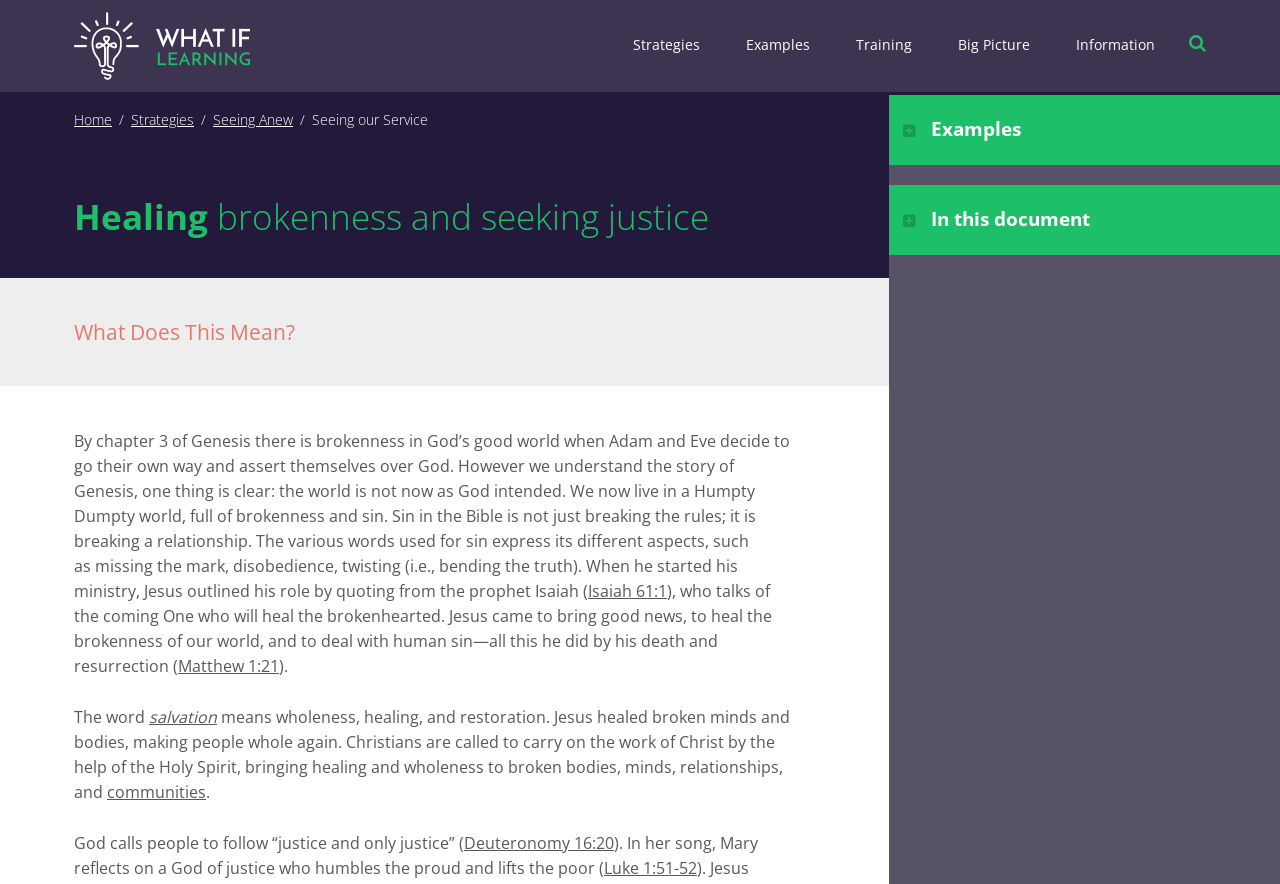Describe the webpage meticulously, covering all significant aspects.

The webpage is about "Healing brokenness and seeking justice" and is related to the "What If Learning" organization. At the top right corner, there are two buttons with a hamburger icon. Below them, there is a logo of "What If Learning" with a link to the homepage. 

On the top navigation bar, there are six links: "Strategies", "Examples", "Training", "Big Picture", "Information", and "Home". The "Home" link is on the left side, followed by a slash, and then the "Strategies" link. 

The main content of the webpage is divided into two sections. The first section has a heading "Healing brokenness and seeking justice" and discusses the concept of brokenness and sin in the Bible. It explains how Jesus came to heal the brokenness of the world and deal with human sin. 

The second section has a heading "What Does This Mean?" and explores the meaning of salvation, healing, and restoration. It also talks about God's call to follow justice and how Christians are called to carry on the work of Christ.

On the right side of the webpage, there is a section with the title "Examples" and five links: "Loving a City", "Righting Historical Wrongs", "What is Love?", "Percentages and Injustice", and "Sport and Respect". Each link has a brief description of what the example is about.